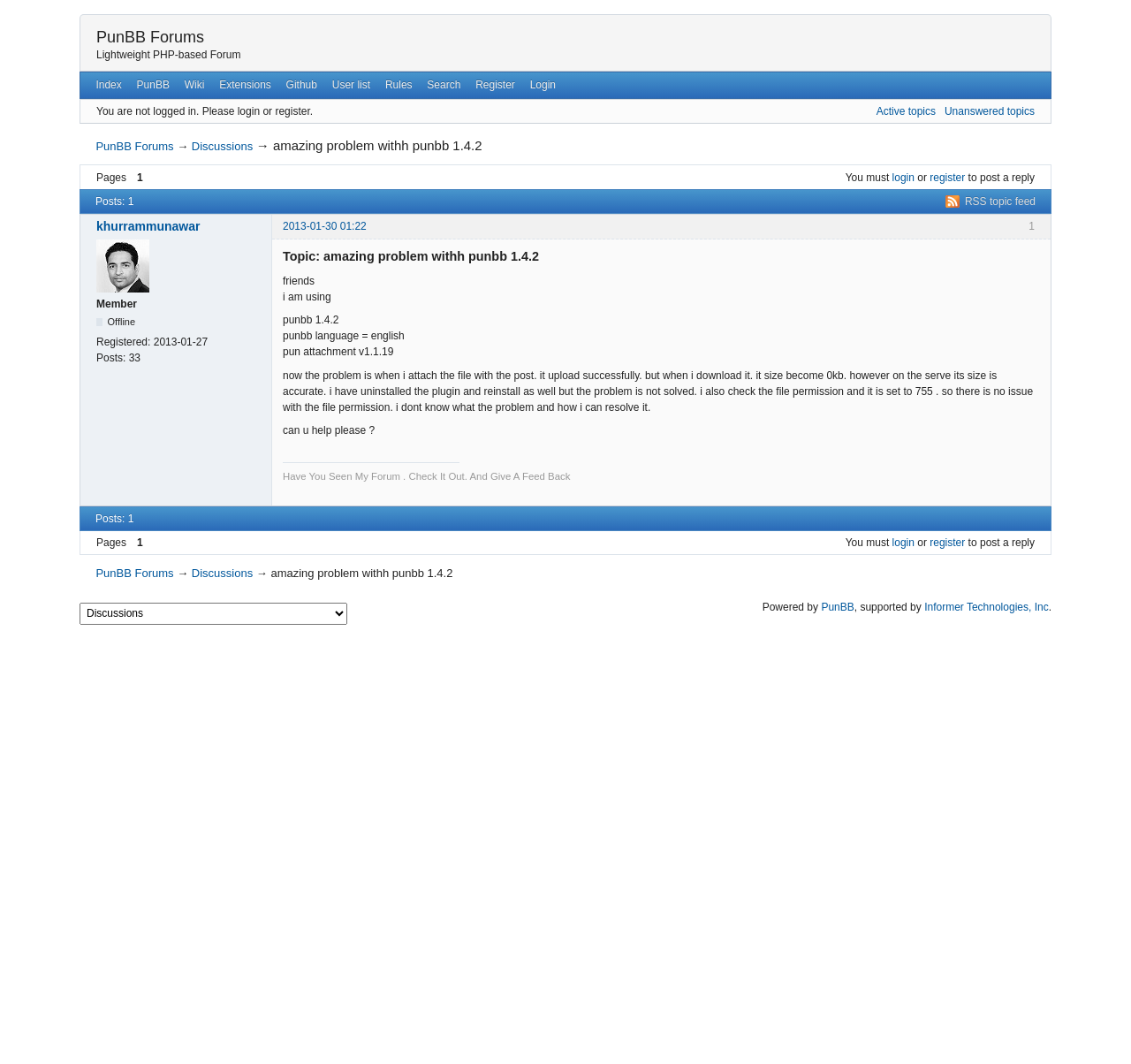Find the bounding box coordinates of the area to click in order to follow the instruction: "search".

None